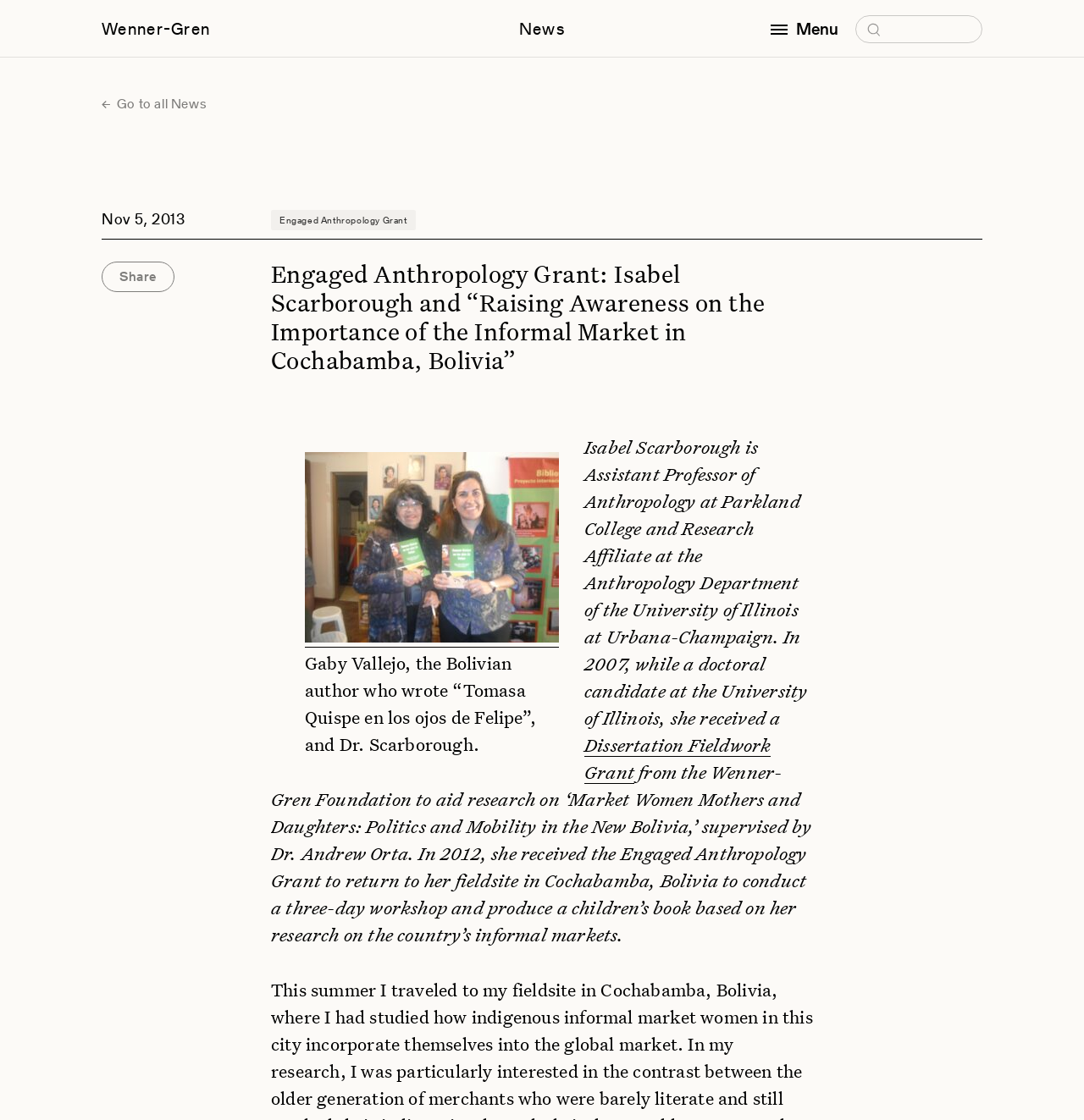Based on the image, provide a detailed response to the question:
What is Isabel Scarborough's profession?

Based on the webpage content, Isabel Scarborough is described as Assistant Professor of Anthropology at Parkland College and Research Affiliate at the Anthropology Department of the University of Illinois at Urbana-Champaign.